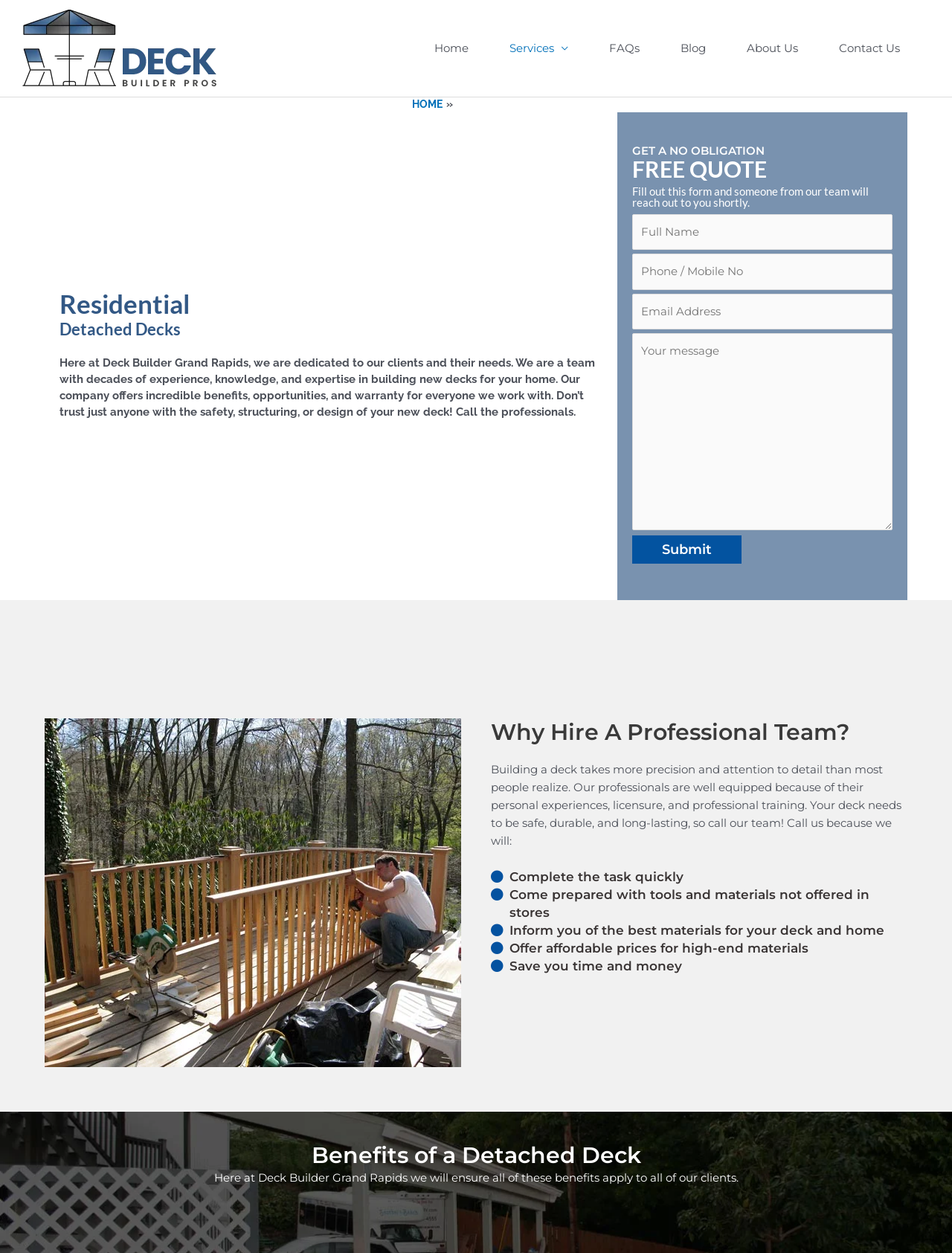Identify the bounding box coordinates of the section that should be clicked to achieve the task described: "Fill out the 'Full Name' textbox".

[0.664, 0.171, 0.938, 0.199]